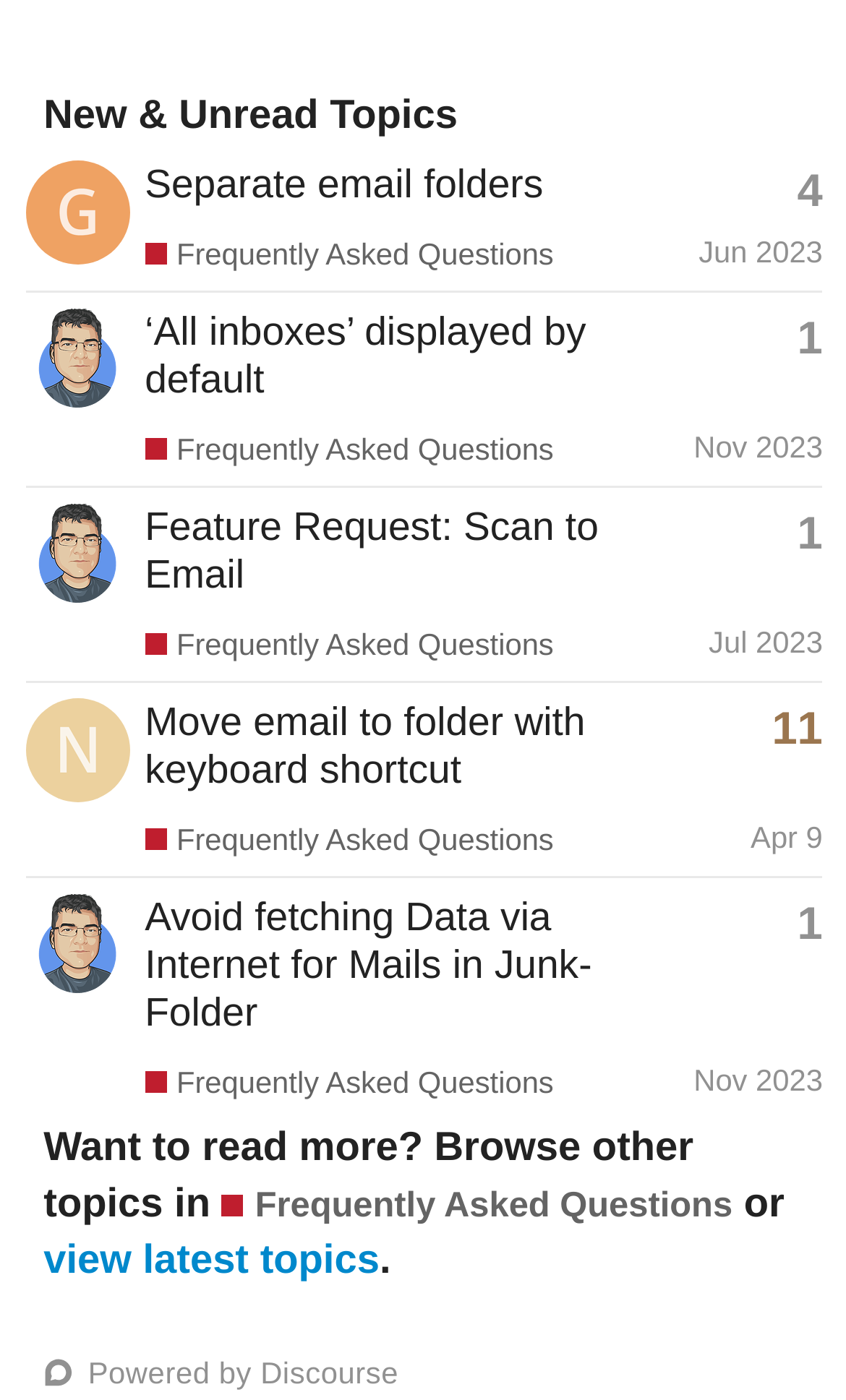Who is the latest poster of the third topic?
Provide a fully detailed and comprehensive answer to the question.

The latest poster of the third topic is Gary, which can be found in the third gridcell of the table, where it says 'Gary's profile, latest poster'.